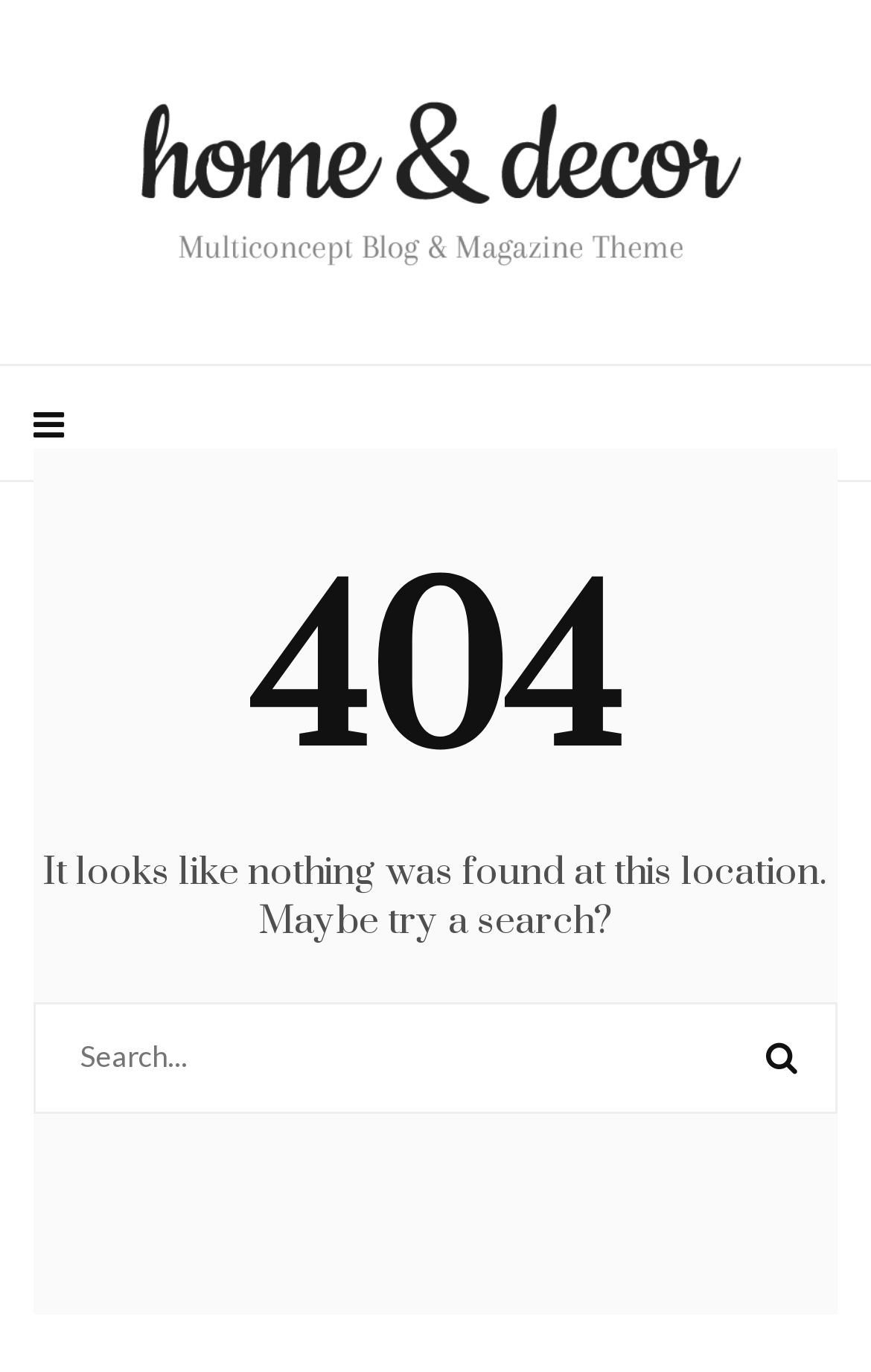What is suggested to do when nothing is found?
Please provide a comprehensive answer based on the contents of the image.

When nothing is found at the current location, the webpage suggests trying a search, as indicated by the text 'Maybe try a search?'.